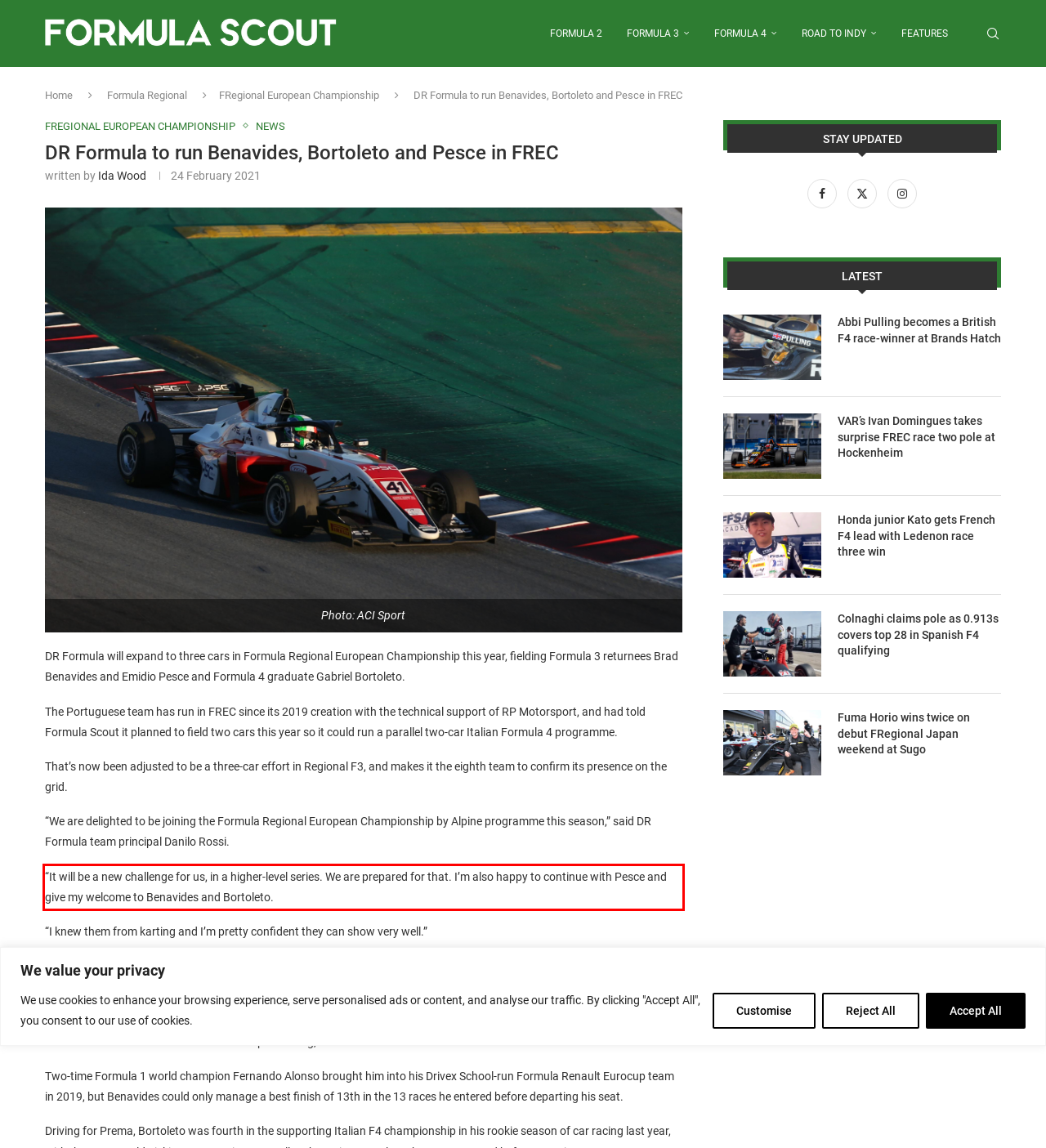Using the webpage screenshot, recognize and capture the text within the red bounding box.

“It will be a new challenge for us, in a higher-level series. We are prepared for that. I’m also happy to continue with Pesce and give my welcome to Benavides and Bortoleto.